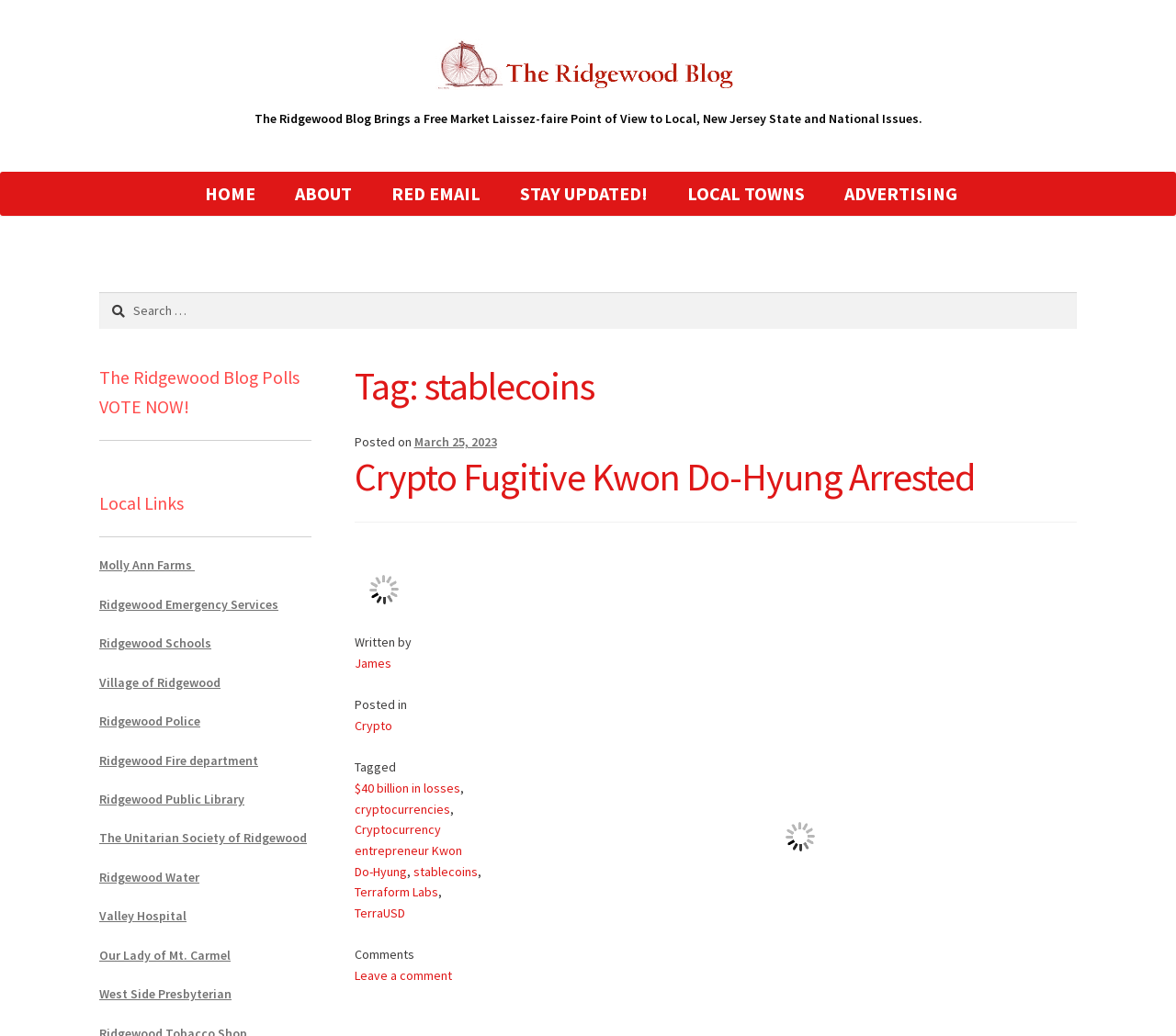Please provide a comprehensive response to the question based on the details in the image: What is the purpose of the search box?

I inferred the answer by looking at the text 'Search for:' next to the search box, which suggests that the box is used to search for content on the website.